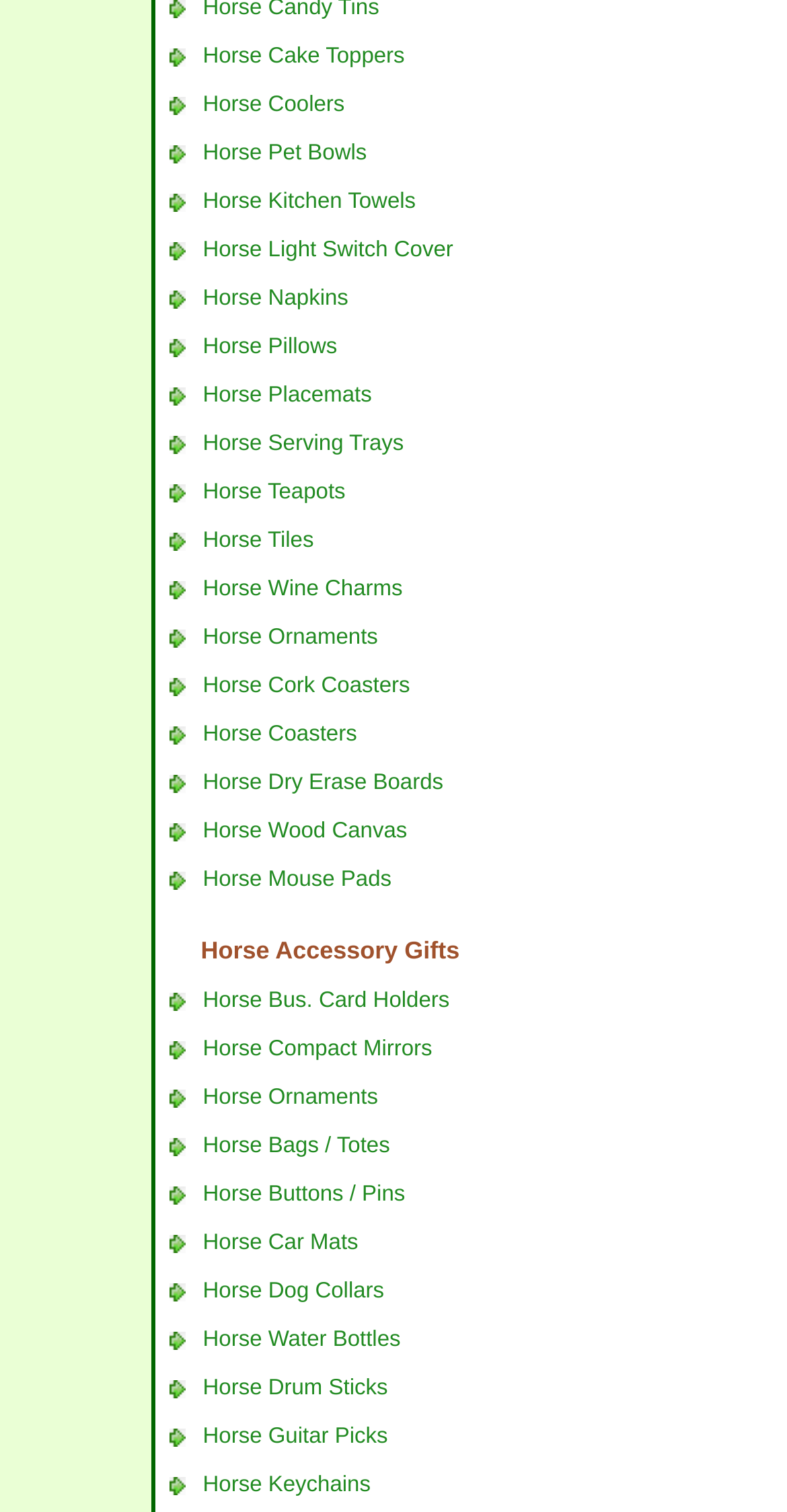Provide your answer in one word or a succinct phrase for the question: 
What type of product is 'Horse Light Switch Cover'?

Home decor